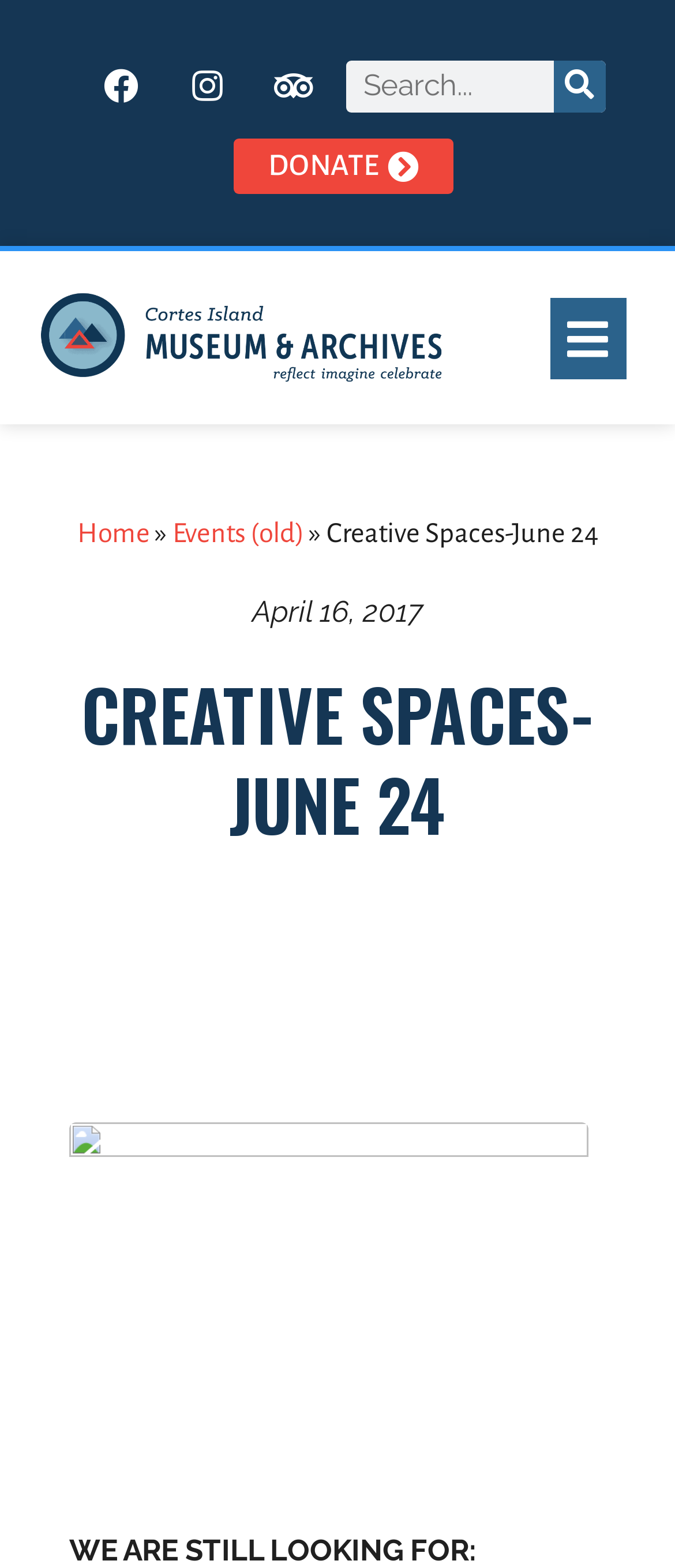Generate a comprehensive description of the contents of the webpage.

The webpage appears to be an event page for "Creative Spaces-June 24" sponsored by the Cortes Museum. At the top left corner, there are three social media links to Facebook, Instagram, and Tripadvisor. Next to these links, there is a search bar with a search button. 

Below the social media links, there is a "DONATE" link. On the left side of the page, there is a menu link with an "Open/Close Menu" button. The menu contains links to "Home" and "Events (old)". 

The main content of the page is headed by a large title "CREATIVE SPACES-JUNE 24" which spans almost the entire width of the page. Below the title, there is a subtitle "April 16, 2017". The page also contains some text, but the content is not specified. 

At the very top of the page, there is a link with no text, possibly a logo or an icon.